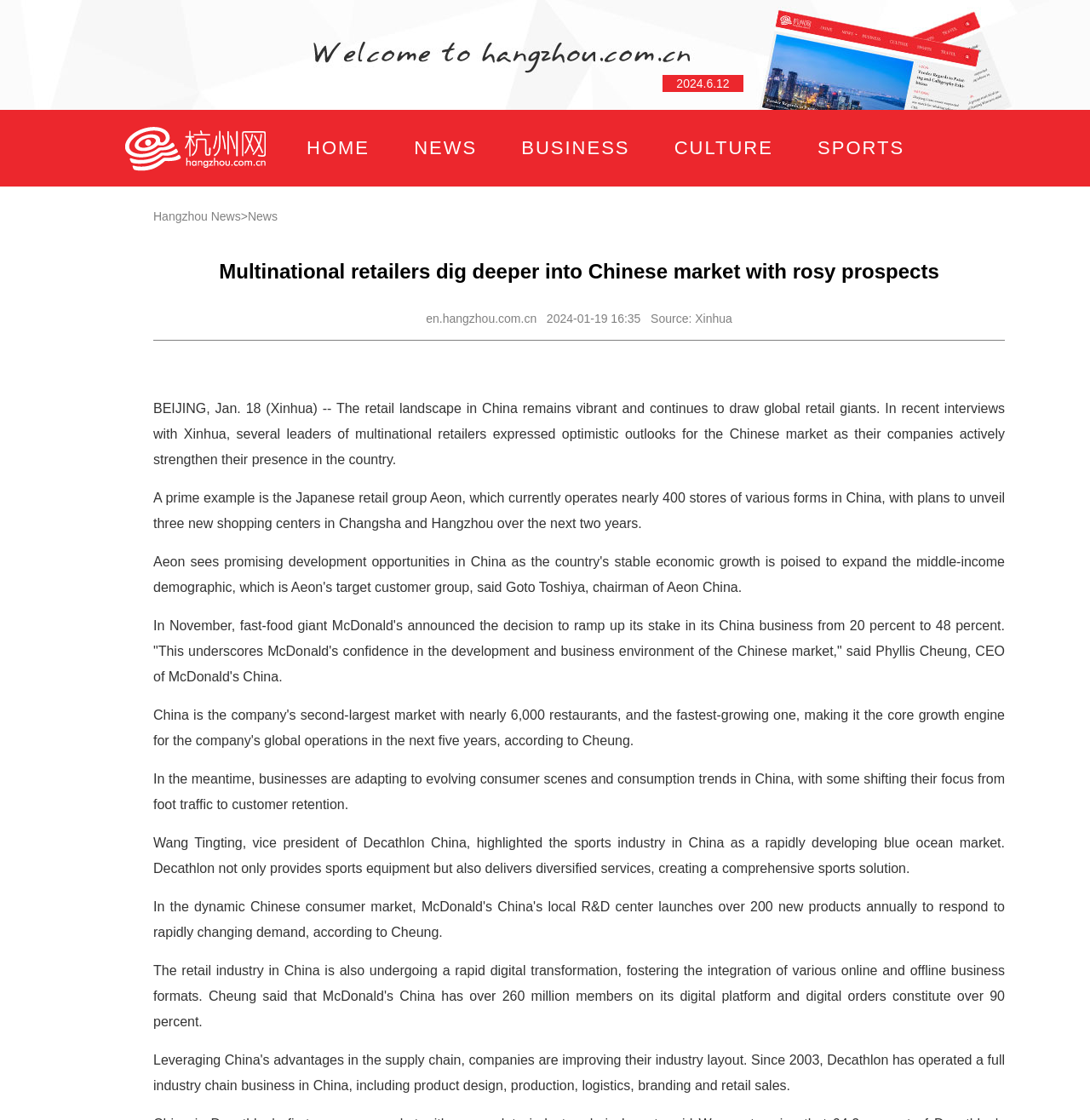Refer to the element description Hangzhou News and identify the corresponding bounding box in the screenshot. Format the coordinates as (top-left x, top-left y, bottom-right x, bottom-right y) with values in the range of 0 to 1.

[0.141, 0.187, 0.221, 0.199]